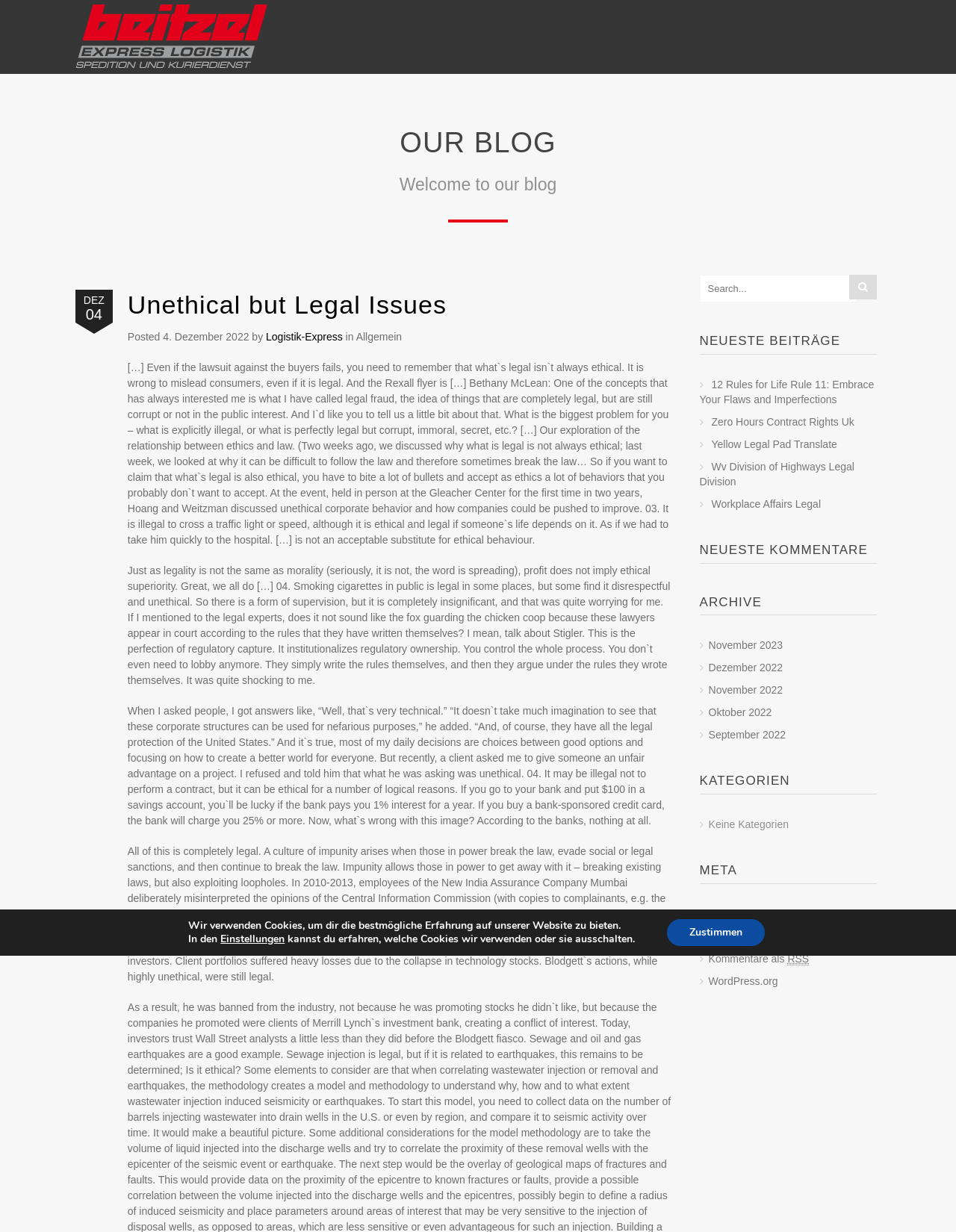Please provide the bounding box coordinates for the element that needs to be clicked to perform the following instruction: "Login to the website". The coordinates should be given as four float numbers between 0 and 1, i.e., [left, top, right, bottom].

[0.741, 0.737, 0.79, 0.747]